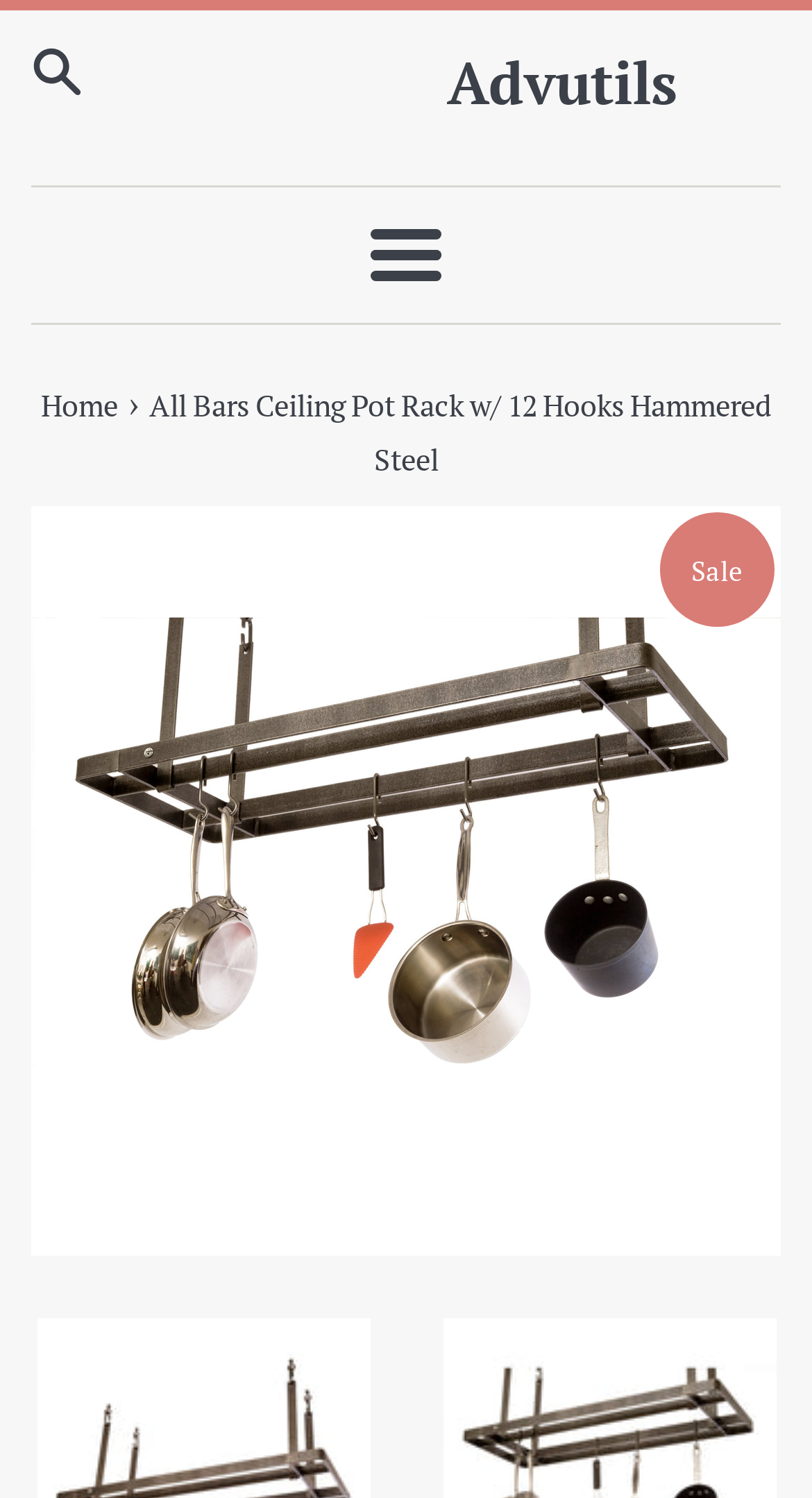Explain in detail what you observe on this webpage.

The webpage appears to be a product page for an Enclume All Bars Ceiling Pot Rack. At the top left, there is a link to an empty page, and next to it, a link to "Advutils" that spans almost the entire width of the page. Below these links, there is a horizontal separator line. 

To the right of the separator, a "Menu" button is located, which has a popup menu. Another horizontal separator line is placed below the "Menu" button. 

Underneath the second separator, a navigation section is displayed with the text "You are here". This section contains a link to the "Home" page and a static text "All Bars Ceiling Pot Rack w/ 12 Hooks Hammered Steel", which is likely the product title. 

Below the navigation section, a large image of the product, the All Bars Ceiling Pot Rack, is displayed, taking up most of the page's width. At the top right corner of the image, a "Sale" label is shown.